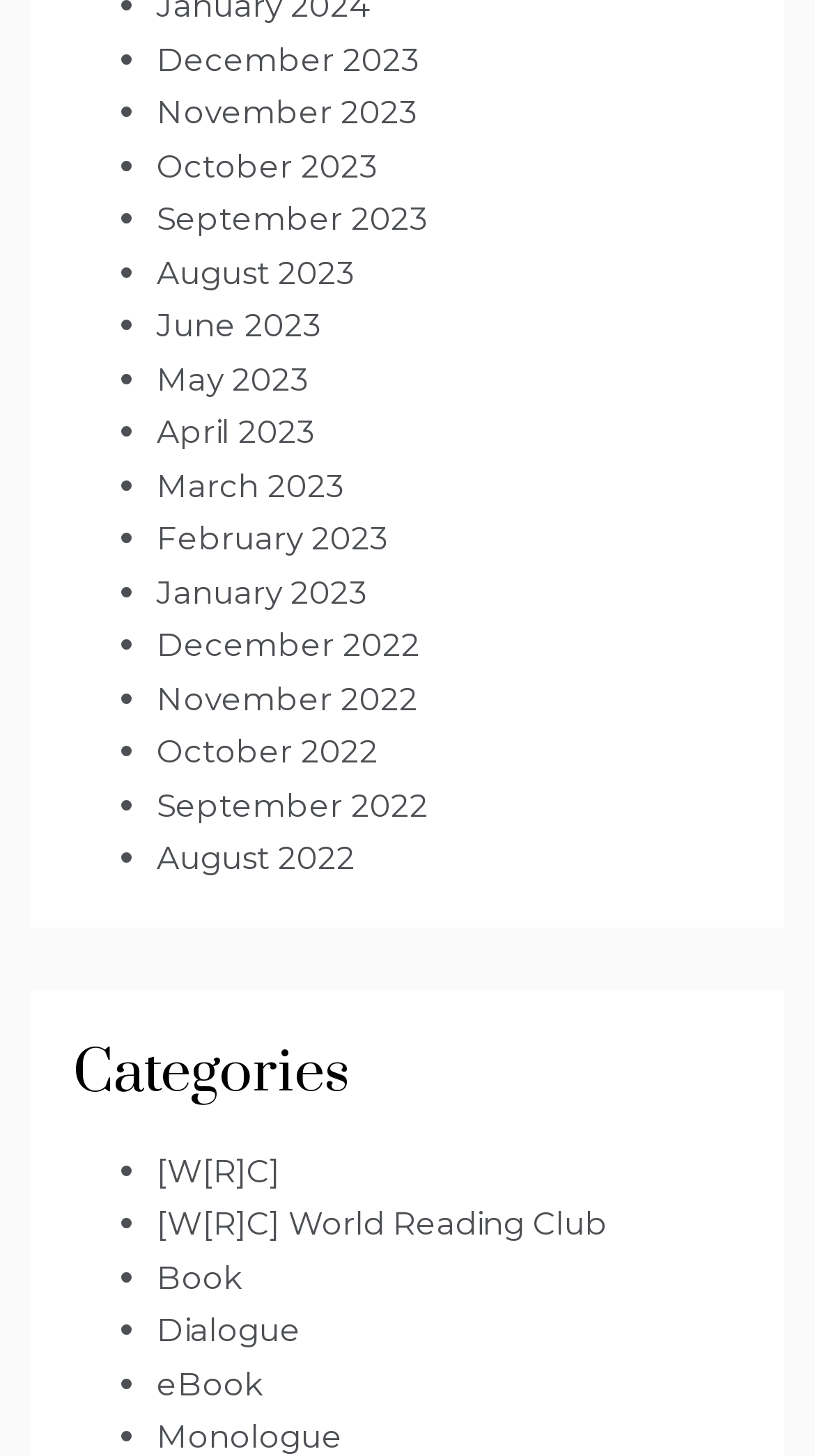Identify the bounding box coordinates for the element that needs to be clicked to fulfill this instruction: "Check November 2022". Provide the coordinates in the format of four float numbers between 0 and 1: [left, top, right, bottom].

[0.192, 0.466, 0.513, 0.493]